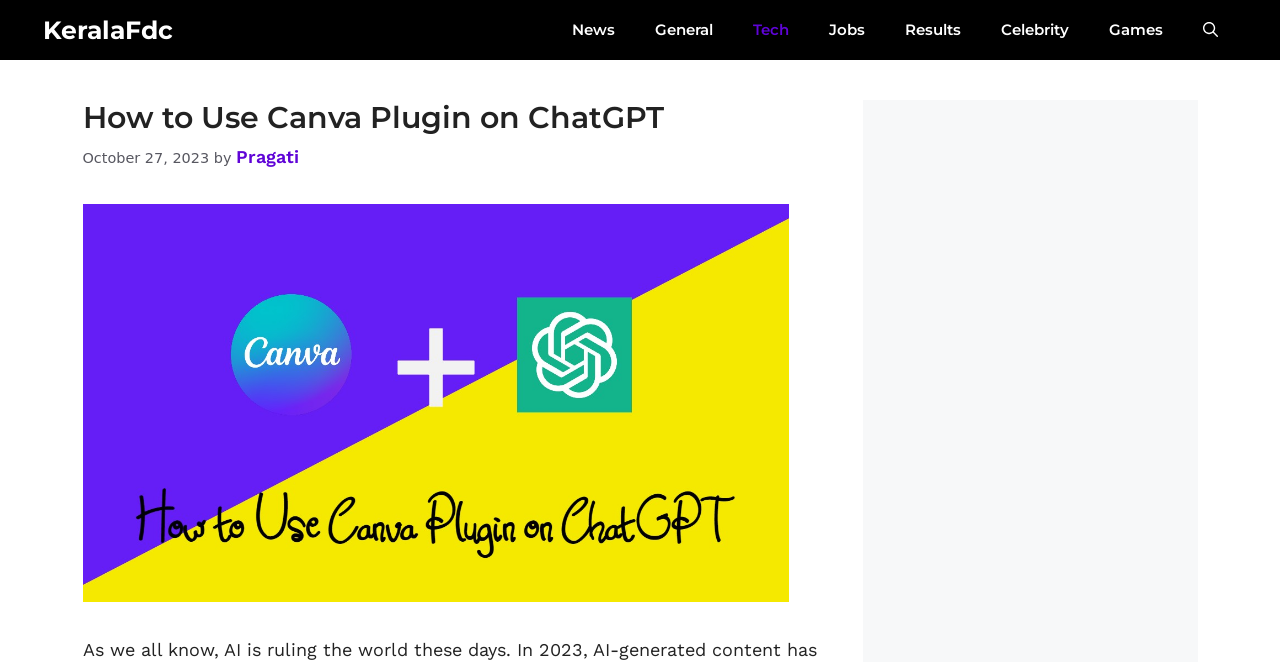Please find the bounding box coordinates for the clickable element needed to perform this instruction: "Post a comment".

None